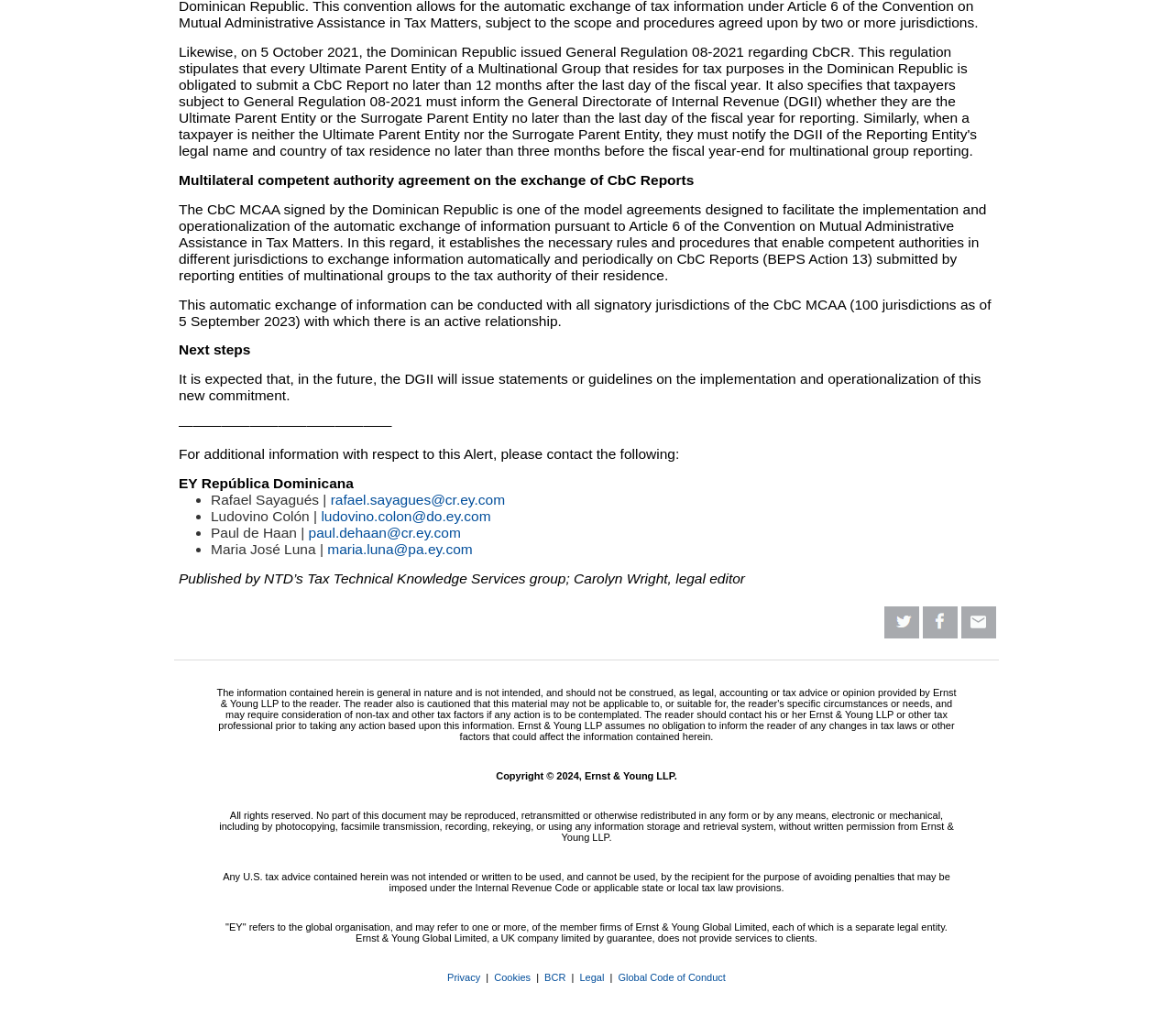Bounding box coordinates should be in the format (top-left x, top-left y, bottom-right x, bottom-right y) and all values should be floating point numbers between 0 and 1. Determine the bounding box coordinate for the UI element described as: Privacy

[0.381, 0.938, 0.41, 0.949]